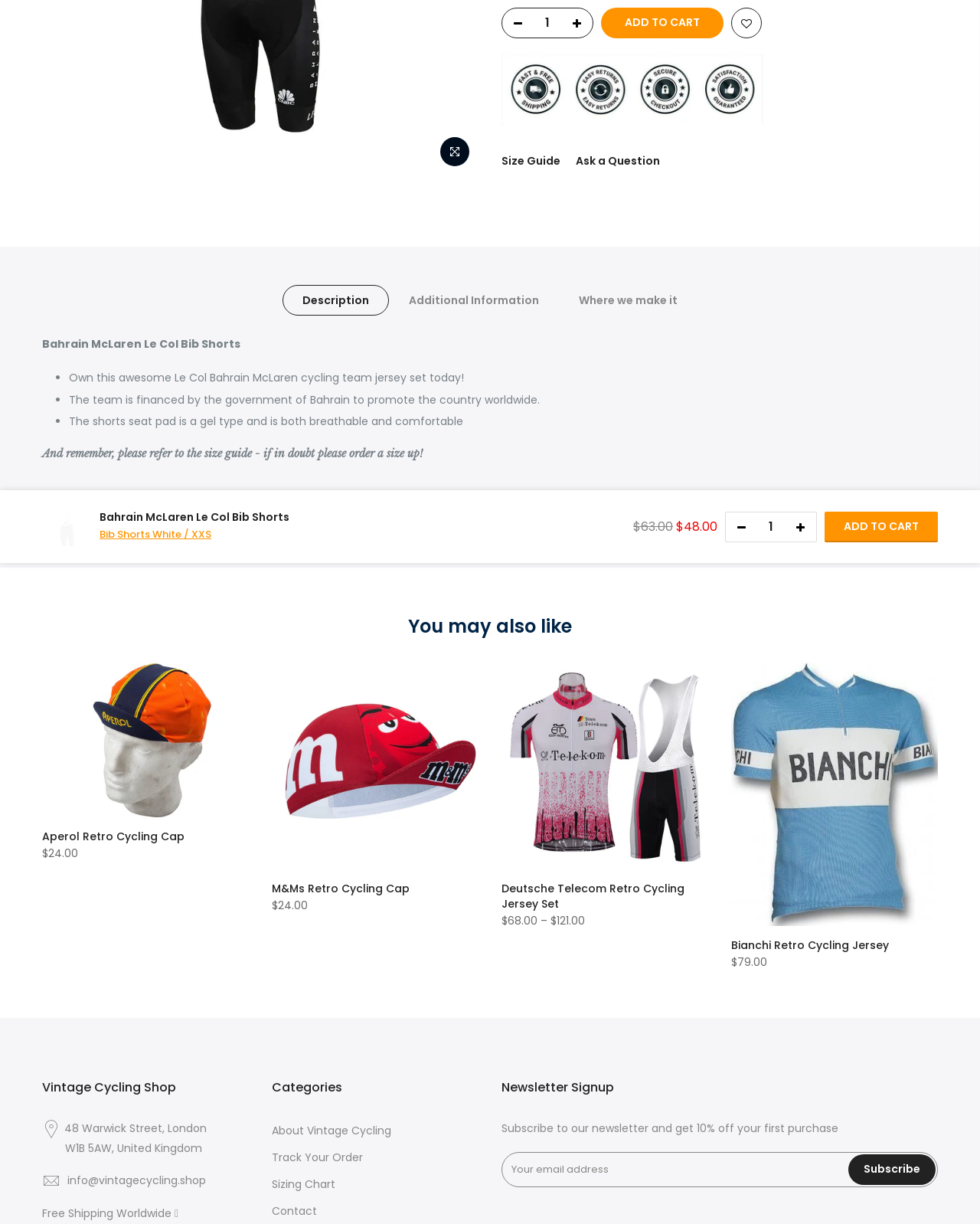Using the webpage screenshot, locate the HTML element that fits the following description and provide its bounding box: "Contact".

[0.277, 0.983, 0.323, 0.996]